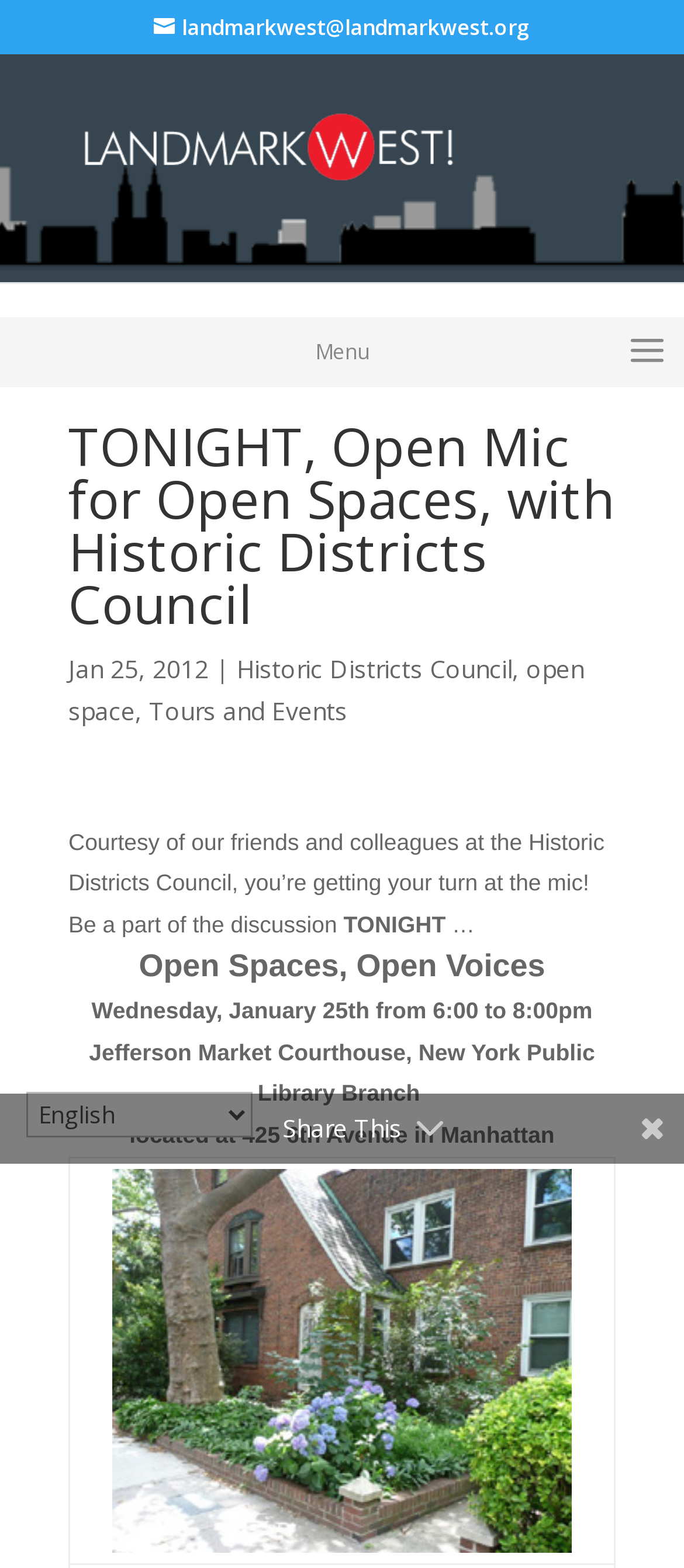What is the name of the website?
Give a one-word or short-phrase answer derived from the screenshot.

LANDMARK WEST